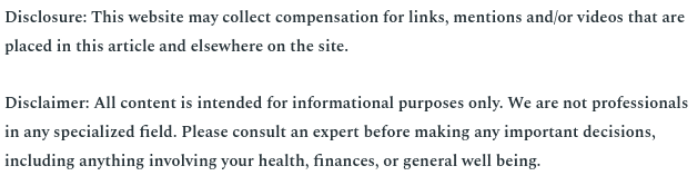What is the target audience for regular health check-ups?
Refer to the image and provide a detailed answer to the question.

The caption emphasizes the importance of regular health check-ups, especially for older adults, which suggests that this demographic is the target audience for such check-ups.